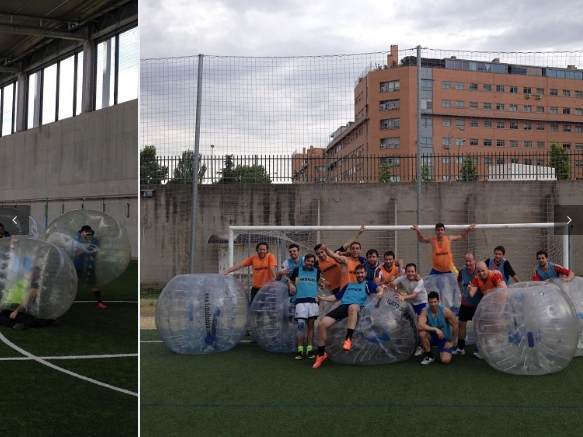Please give a concise answer to this question using a single word or phrase: 
What is the atmosphere depicted in the image?

Fun and energetic